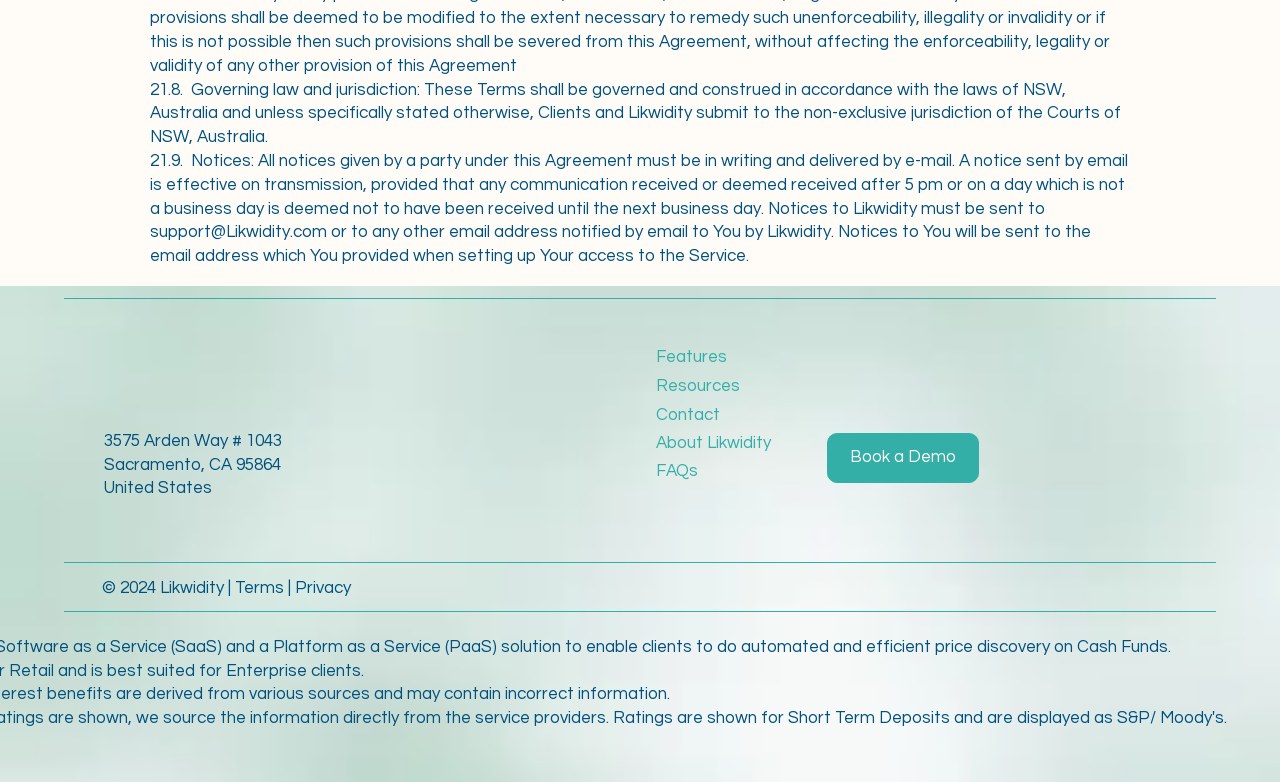What is the governing law of these Terms?
Based on the image, provide a one-word or brief-phrase response.

NSW, Australia